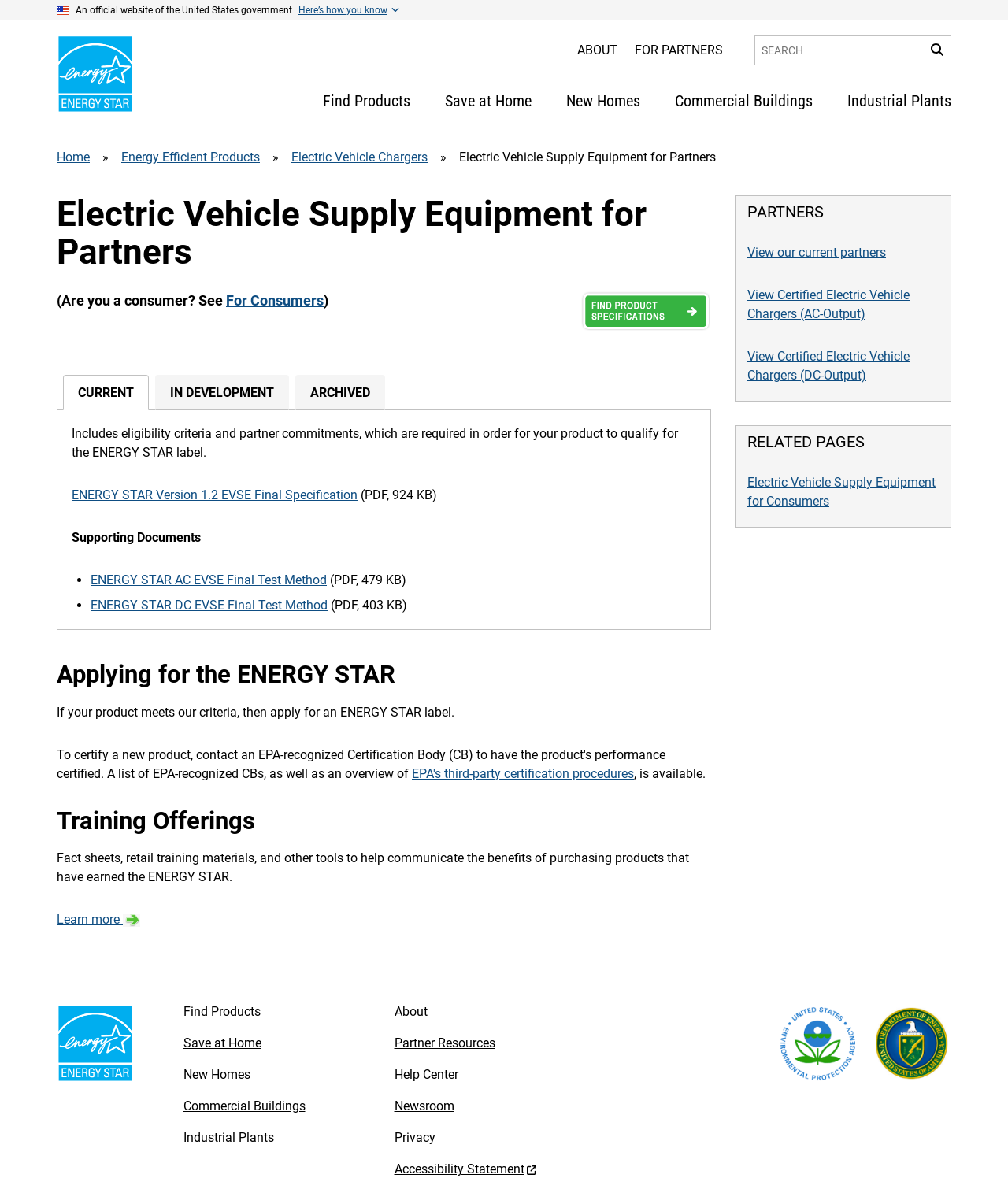Specify the bounding box coordinates of the area to click in order to execute this command: 'Find product specifications'. The coordinates should consist of four float numbers ranging from 0 to 1, and should be formatted as [left, top, right, bottom].

[0.577, 0.241, 0.705, 0.275]